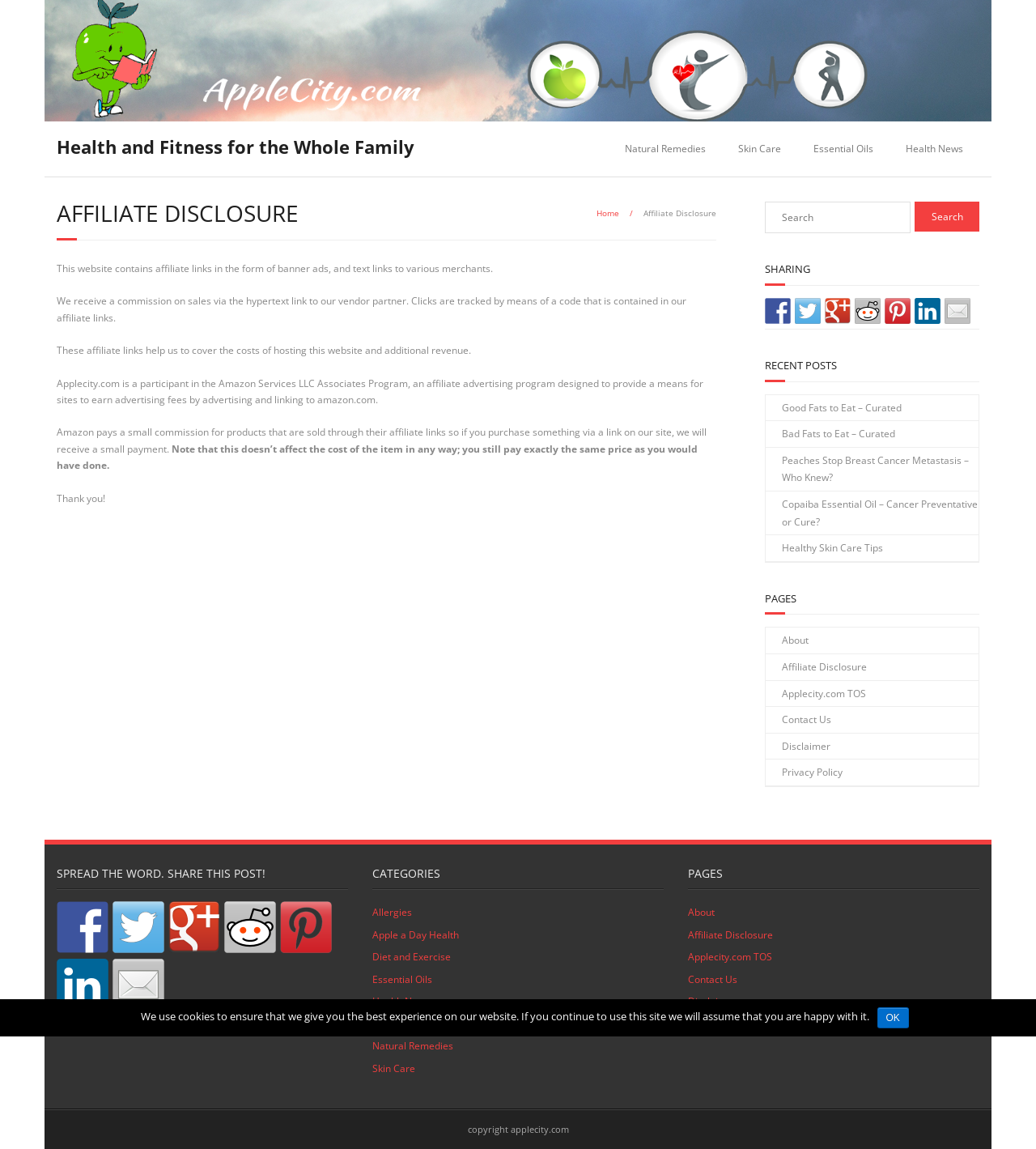What categories of content are available on this website?
Answer the question with a thorough and detailed explanation.

The website has various categories of content, including health and fitness, allergies, diet and exercise, essential oils, and health news, among others. These categories are listed in the categories section of the website.